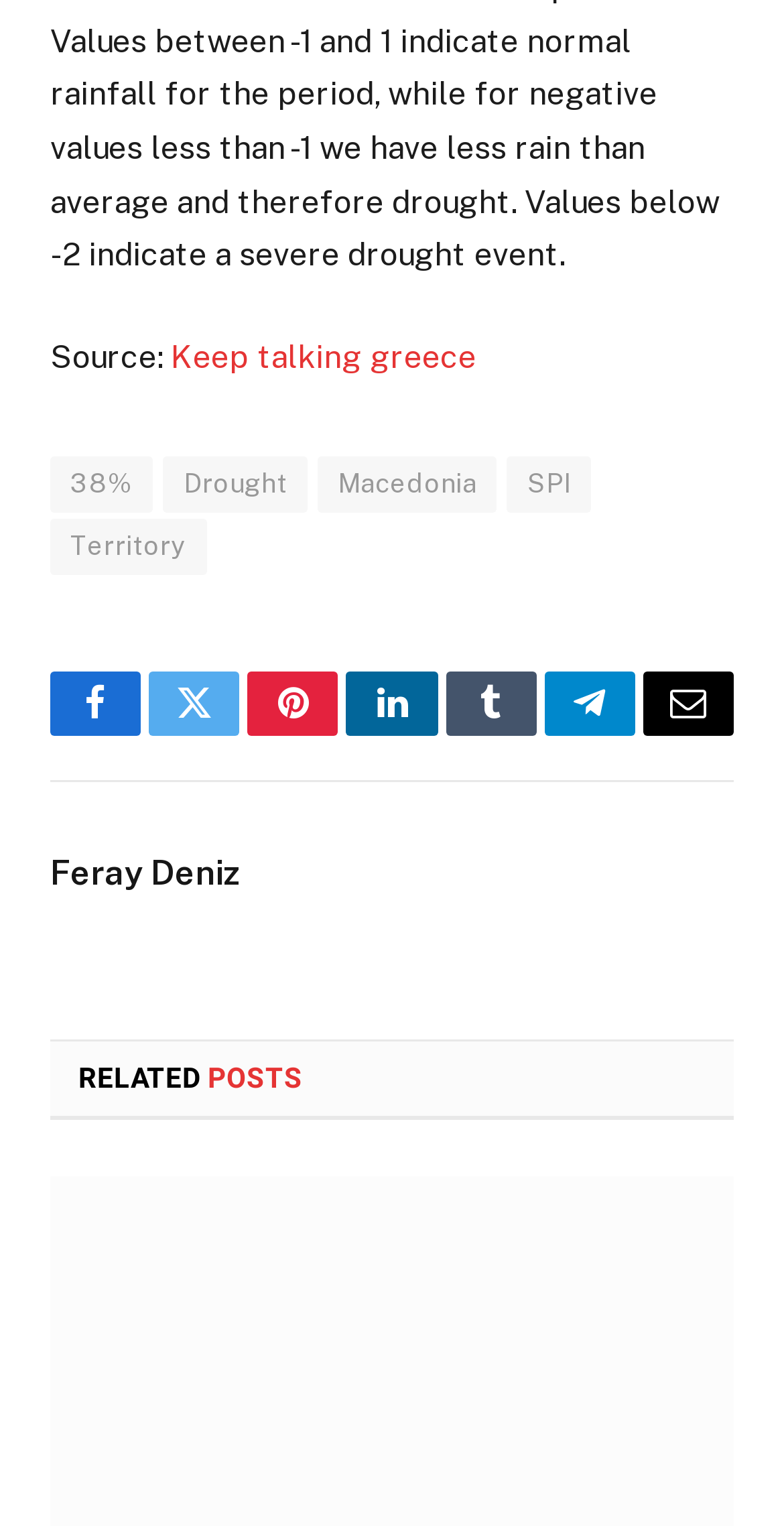Respond to the question with just a single word or phrase: 
What social media platforms are available for sharing?

Facebook, Twitter, Pinterest, LinkedIn, Tumblr, Telegram, Email